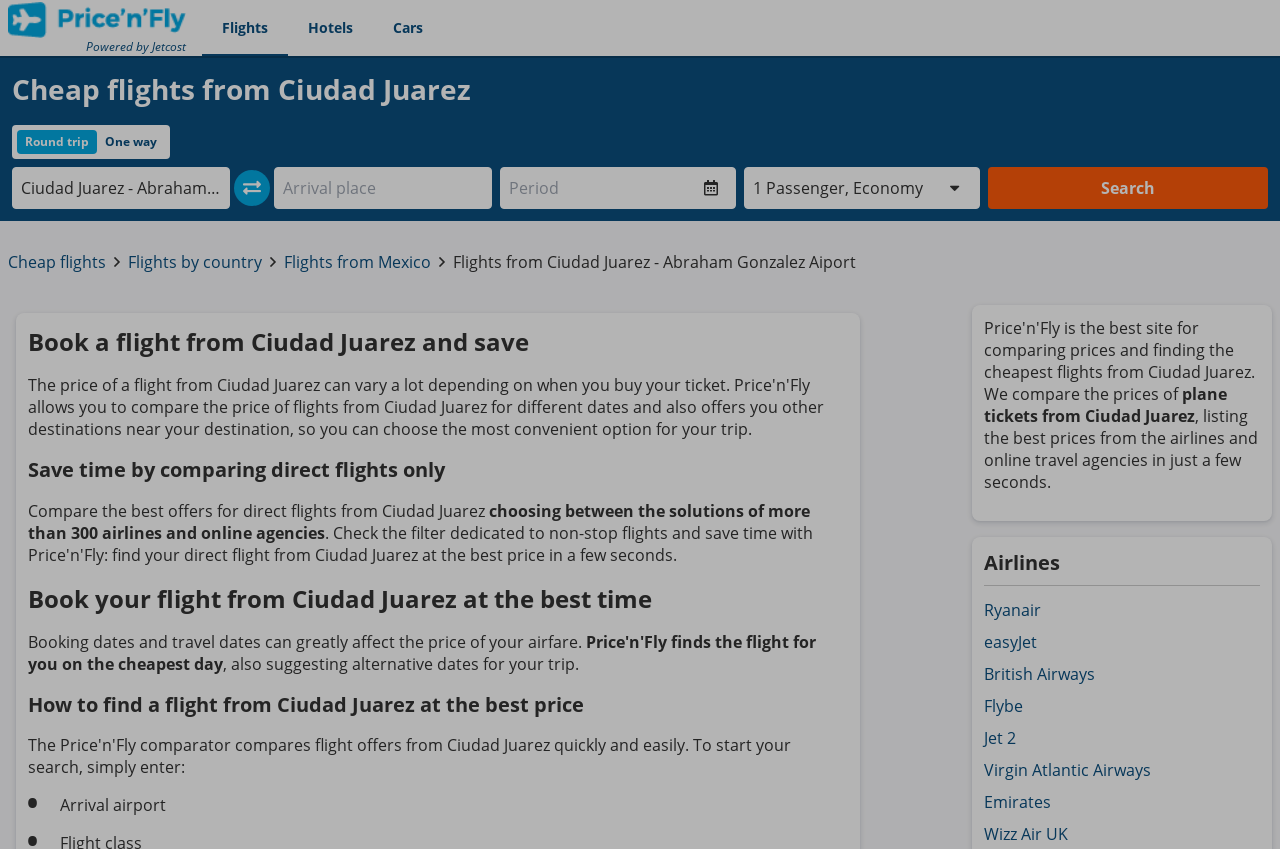Extract the bounding box coordinates for the described element: "Wellness Travel". The coordinates should be represented as four float numbers between 0 and 1: [left, top, right, bottom].

None